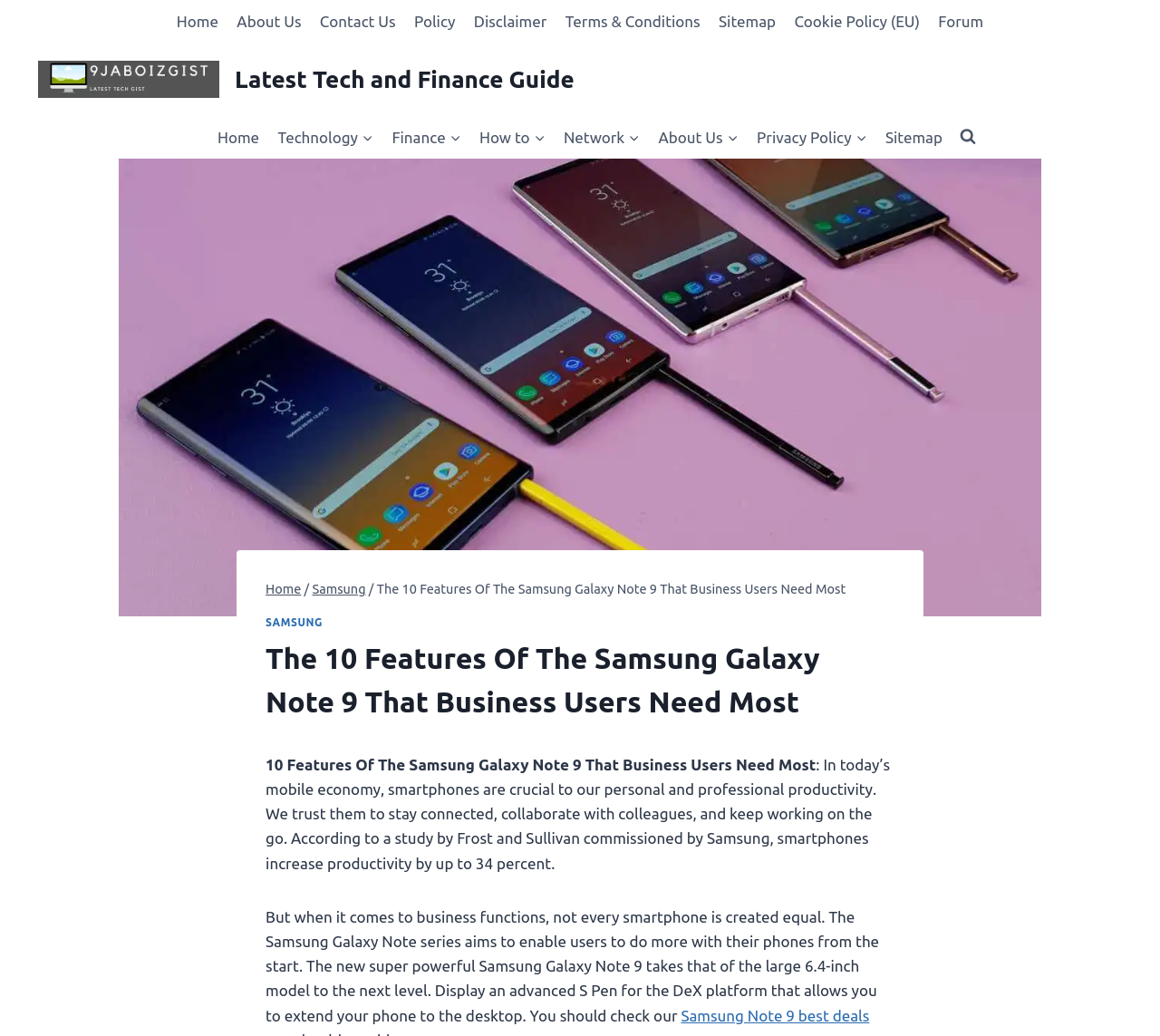Detail the features and information presented on the webpage.

This webpage is about the Samsung Galaxy Note 9, specifically highlighting its 10 key features that are essential for business users. At the top of the page, there is a secondary navigation menu with 9 links, including "Home", "About Us", "Contact Us", and others. Below this menu, there is a link to the website's main page, accompanied by an image with the text "Smartphones Review, Price, Specs and Features Latest Tech and Finance Guide".

On the left side of the page, there is a primary navigation menu with 8 links, including "Home", "Technology", "Finance", and others. Next to this menu, there is a search button. 

The main content of the page is an article about the Samsung Galaxy Note 9. The article is divided into sections, with headings and paragraphs of text. The text explains the importance of smartphones in today's mobile economy and how the Samsung Galaxy Note series aims to enable users to do more with their phones. The article also mentions the features of the new Samsung Galaxy Note 9, including its large 6.4-inch display and advanced S Pen for the DeX platform.

There are several images on the page, including one at the top with the title of the article and another below the primary navigation menu. The page also has a breadcrumbs navigation menu above the article, showing the path "Home > Samsung > The 10 Features Of The Samsung Galaxy Note 9 That Business Users Need Most".